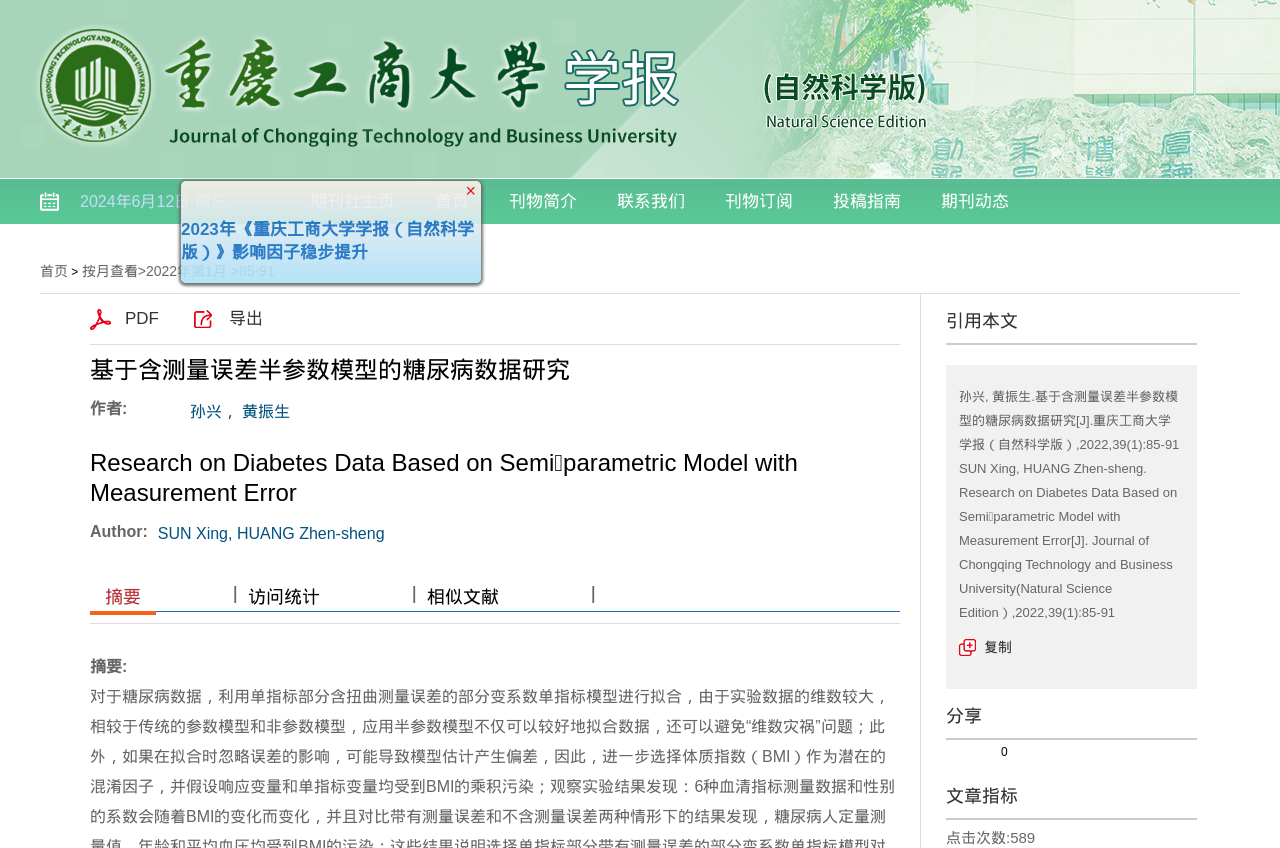Please locate the bounding box coordinates of the element's region that needs to be clicked to follow the instruction: "export". The bounding box coordinates should be provided as four float numbers between 0 and 1, i.e., [left, top, right, bottom].

[0.152, 0.362, 0.205, 0.39]